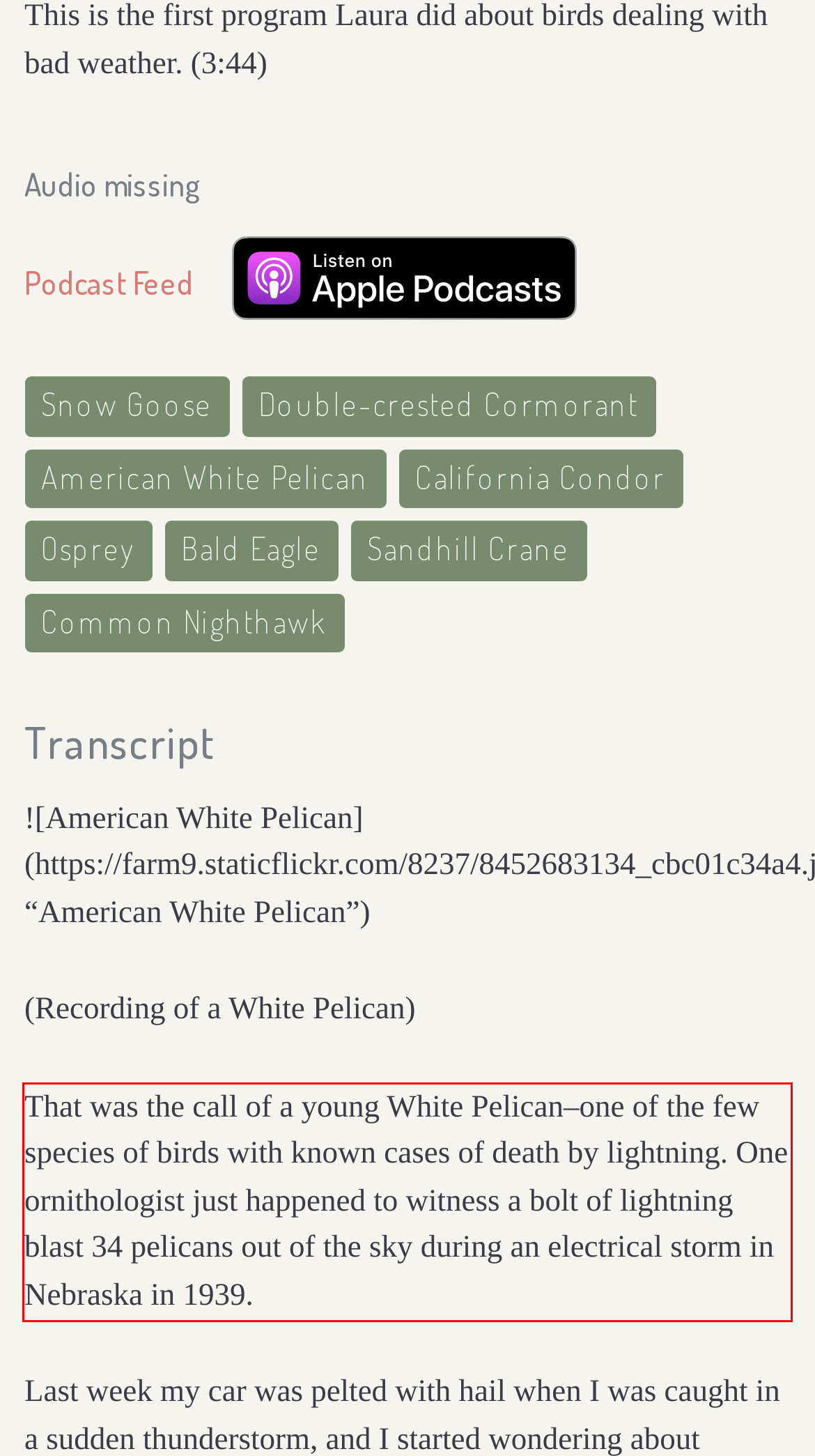You are provided with a screenshot of a webpage that includes a UI element enclosed in a red rectangle. Extract the text content inside this red rectangle.

That was the call of a young White Pelican–one of the few species of birds with known cases of death by lightning. One ornithologist just happened to witness a bolt of lightning blast 34 pelicans out of the sky during an electrical storm in Nebraska in 1939.